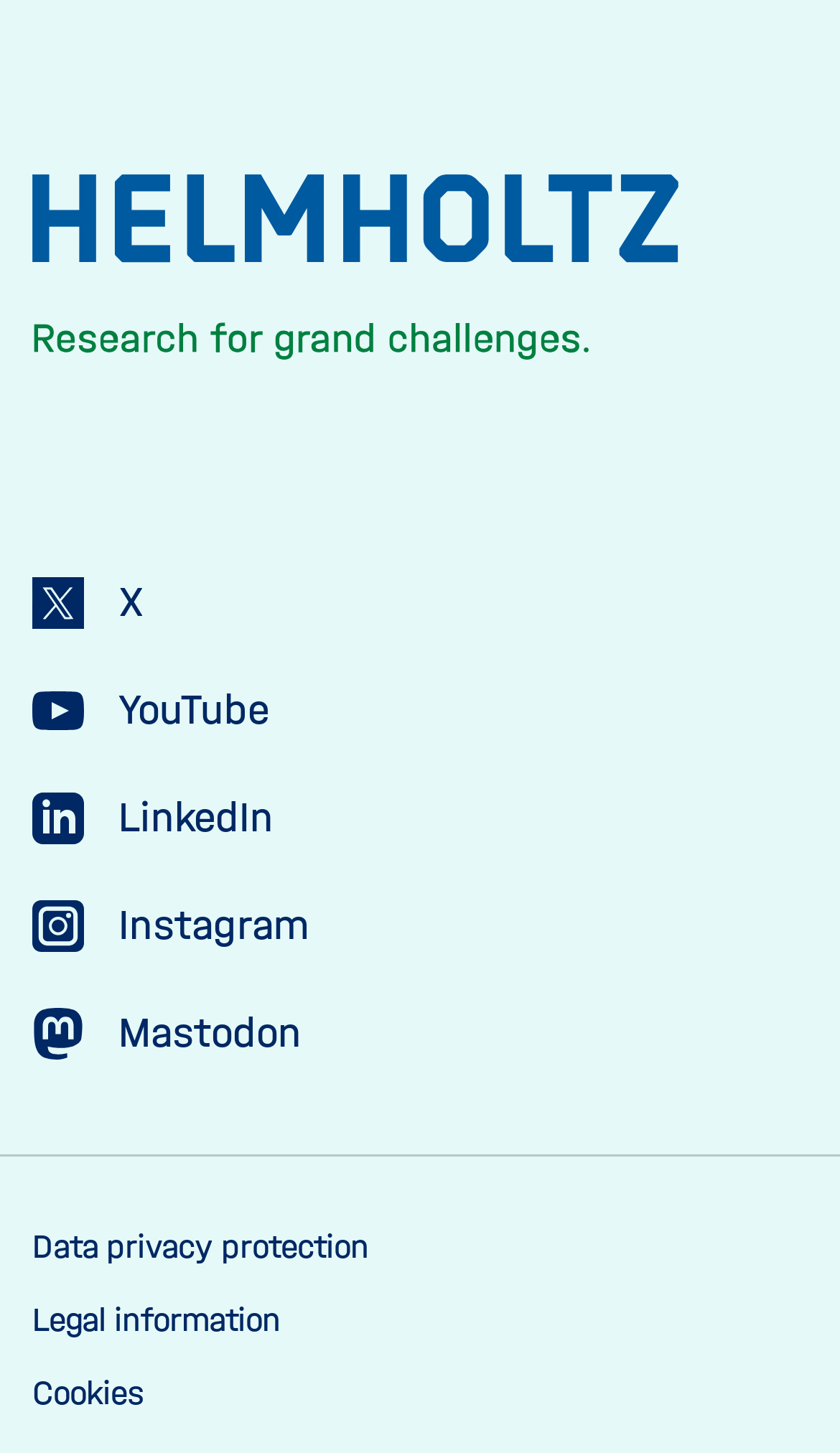Respond to the following question using a concise word or phrase: 
How many links are in the footer?

3